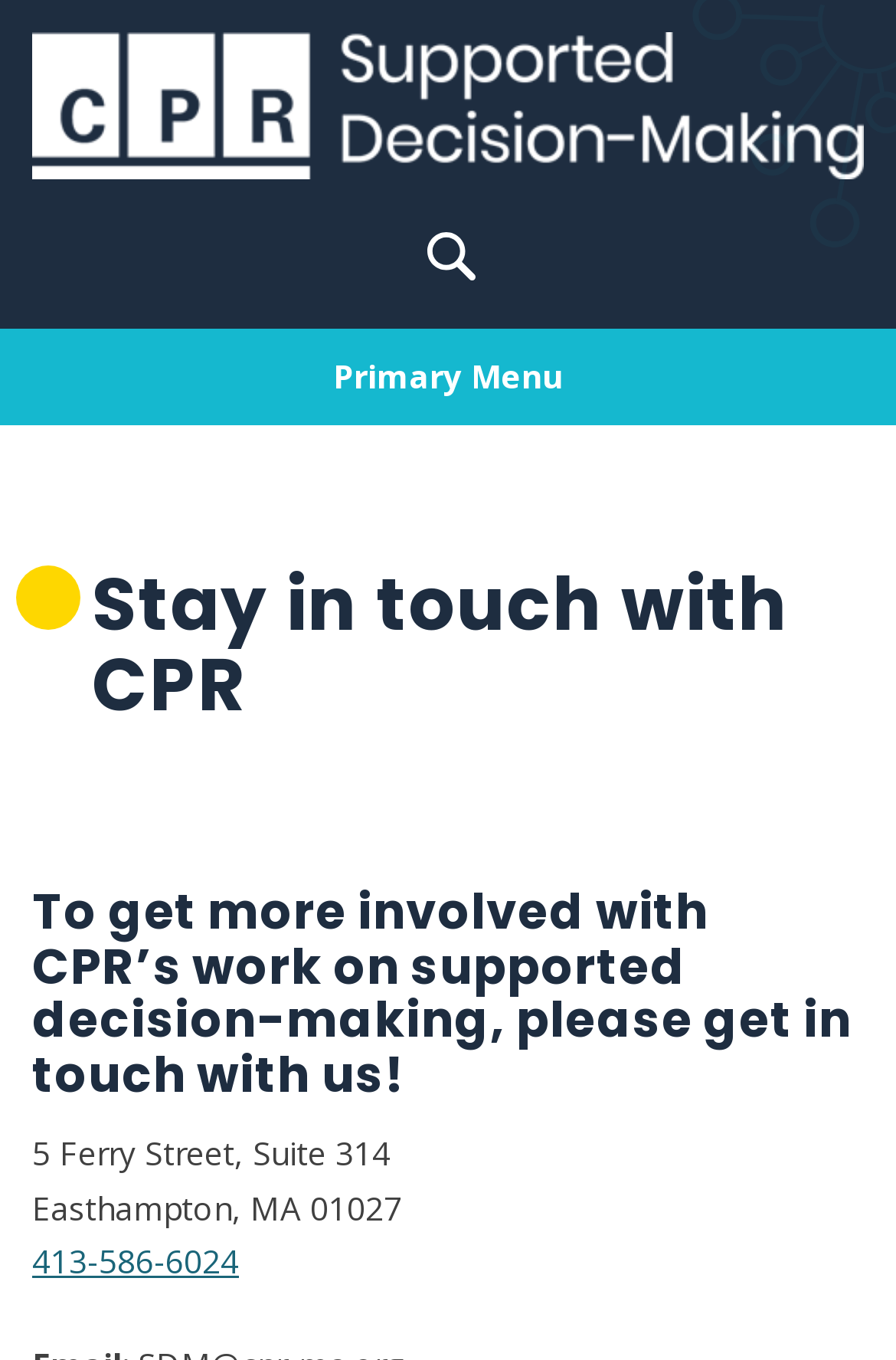Construct a comprehensive description capturing every detail on the webpage.

The webpage is about getting in touch with CPR (Center for Public Representation) for their work on supported decision-making. At the top-left corner, there is a link and an image with the text "CPR: Supported Decision-Making". Next to it, on the top-right corner, there is a search bar with a label "Search for:" and a search icon. 

Below the search bar, there is a button labeled "Primary Menu" which, when expanded, reveals a menu with a header "Stay in touch with CPR". The main content of the page is a heading that invites users to get in touch with CPR for their work on supported decision-making. 

Underneath this heading, there is a section with the contact information, including the address "5 Ferry Street, Suite 314" and "Easthampton, MA 01027" on the left side, and the phone number "413-586-6024" as a link on the right side.